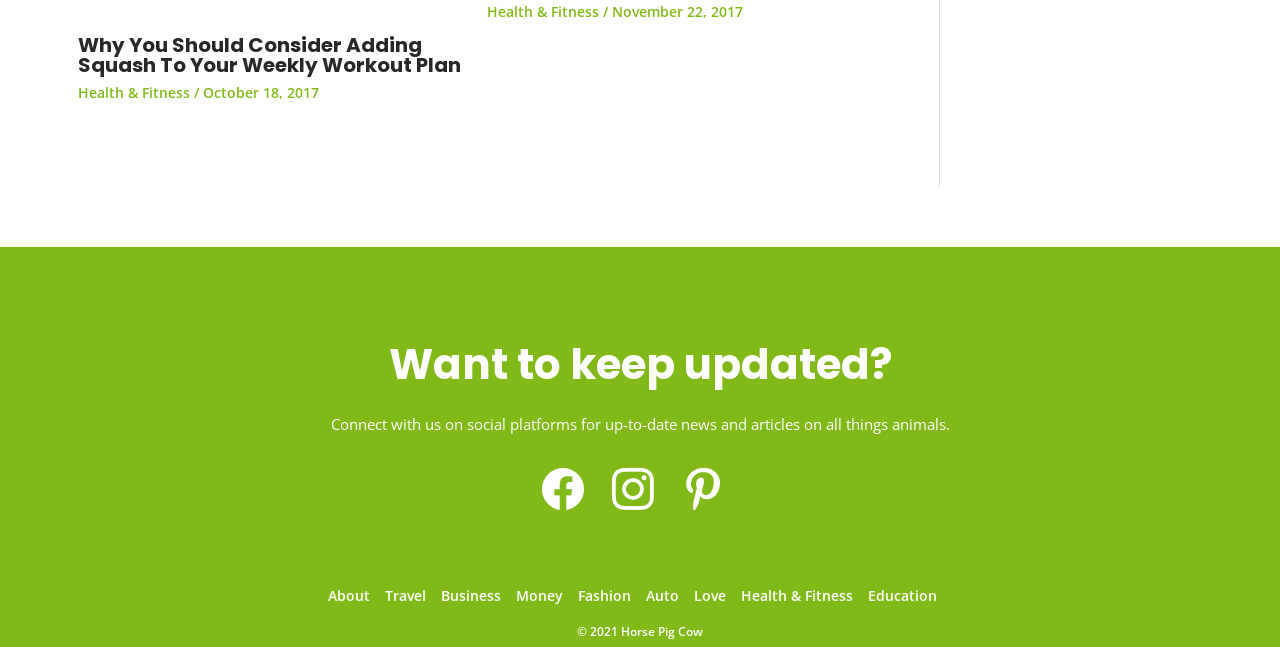Please specify the coordinates of the bounding box for the element that should be clicked to carry out this instruction: "Read more about 'Health & Fitness'". The coordinates must be four float numbers between 0 and 1, formatted as [left, top, right, bottom].

[0.579, 0.906, 0.666, 0.936]